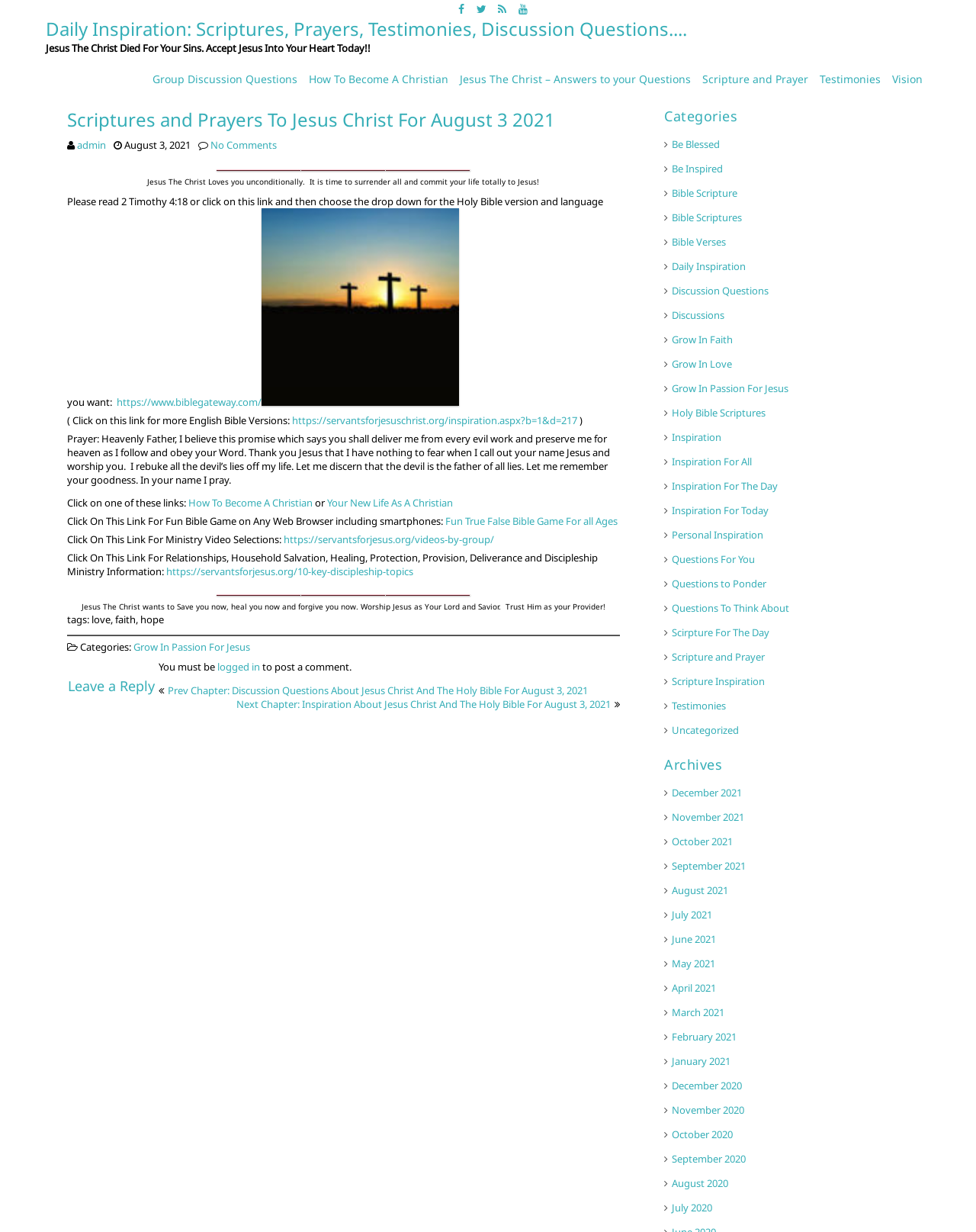Please determine and provide the text content of the webpage's heading.

Daily Inspiration: Scriptures, Prayers, Testimonies, Discussion Questions....